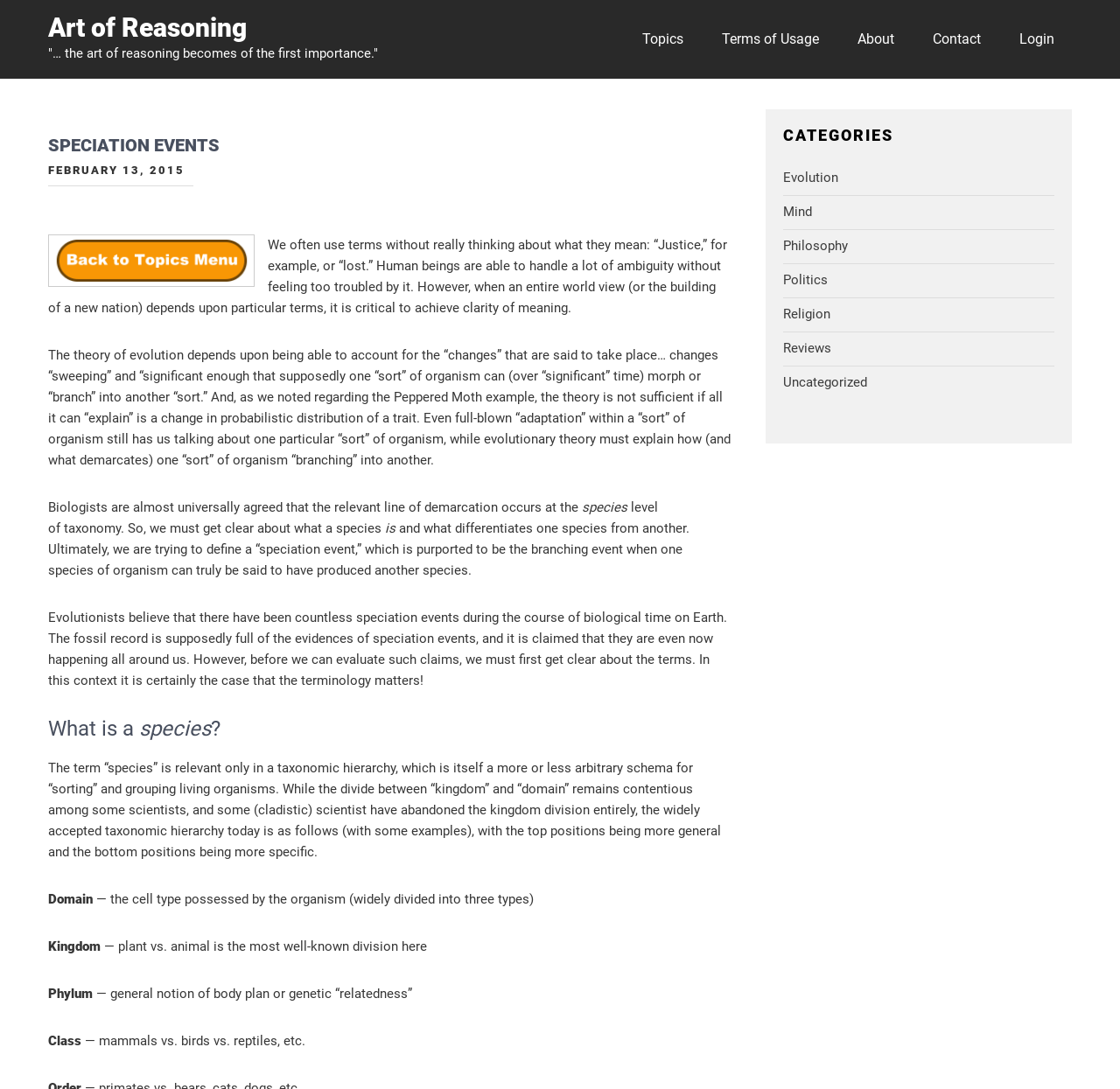Provide a thorough description of the webpage's content and layout.

The webpage is titled "Speciation Events – Art of Reasoning" and has a prominent heading "Art of Reasoning" at the top left corner. Below this heading, there is a quote "… the art of reasoning becomes of the first importance." 

To the right of the quote, there are several links, including "Topics", "Terms of Usage", "About", "Contact", and "Login", which are aligned horizontally and take up about half of the screen width.

Below the quote, there is a header "SPECIATION EVENTS" followed by a date "FEBRUARY 13, 2015". The main content of the webpage is a series of paragraphs discussing the concept of speciation events in the context of evolution. The text is divided into several sections, with headings such as "What is a species?" and "The theory of evolution depends upon being able to account for the “changes” that are said to take place…".

On the right side of the webpage, there is a complementary section with a heading "CATEGORIES" and several links to categories such as "Evolution", "Mind", "Philosophy", "Politics", "Religion", "Reviews", and "Uncategorized". These links are aligned vertically and take up about a quarter of the screen height.